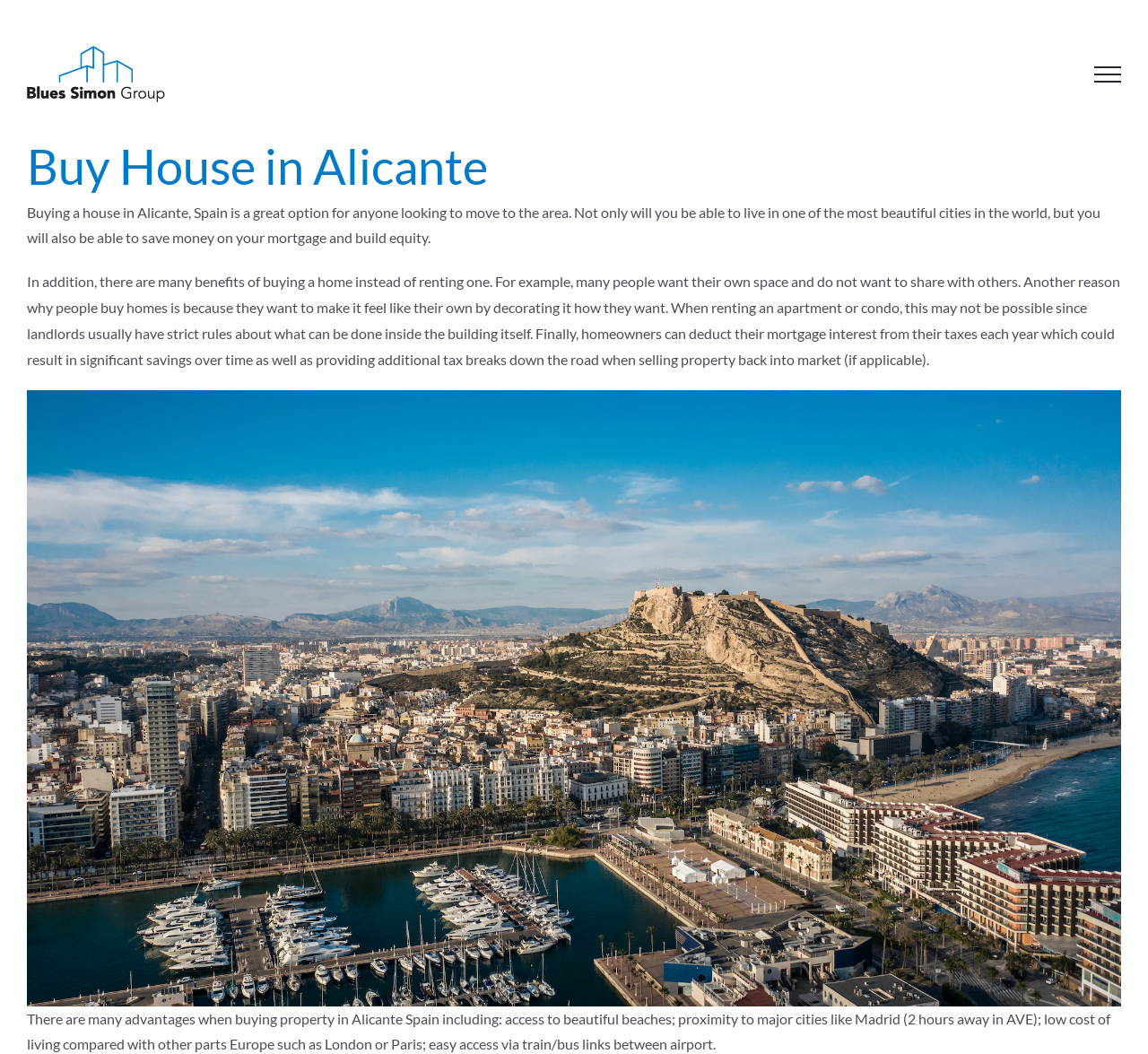Determine the bounding box for the UI element described here: "aria-label="Toggle Menu"".

[0.941, 0.063, 0.989, 0.078]